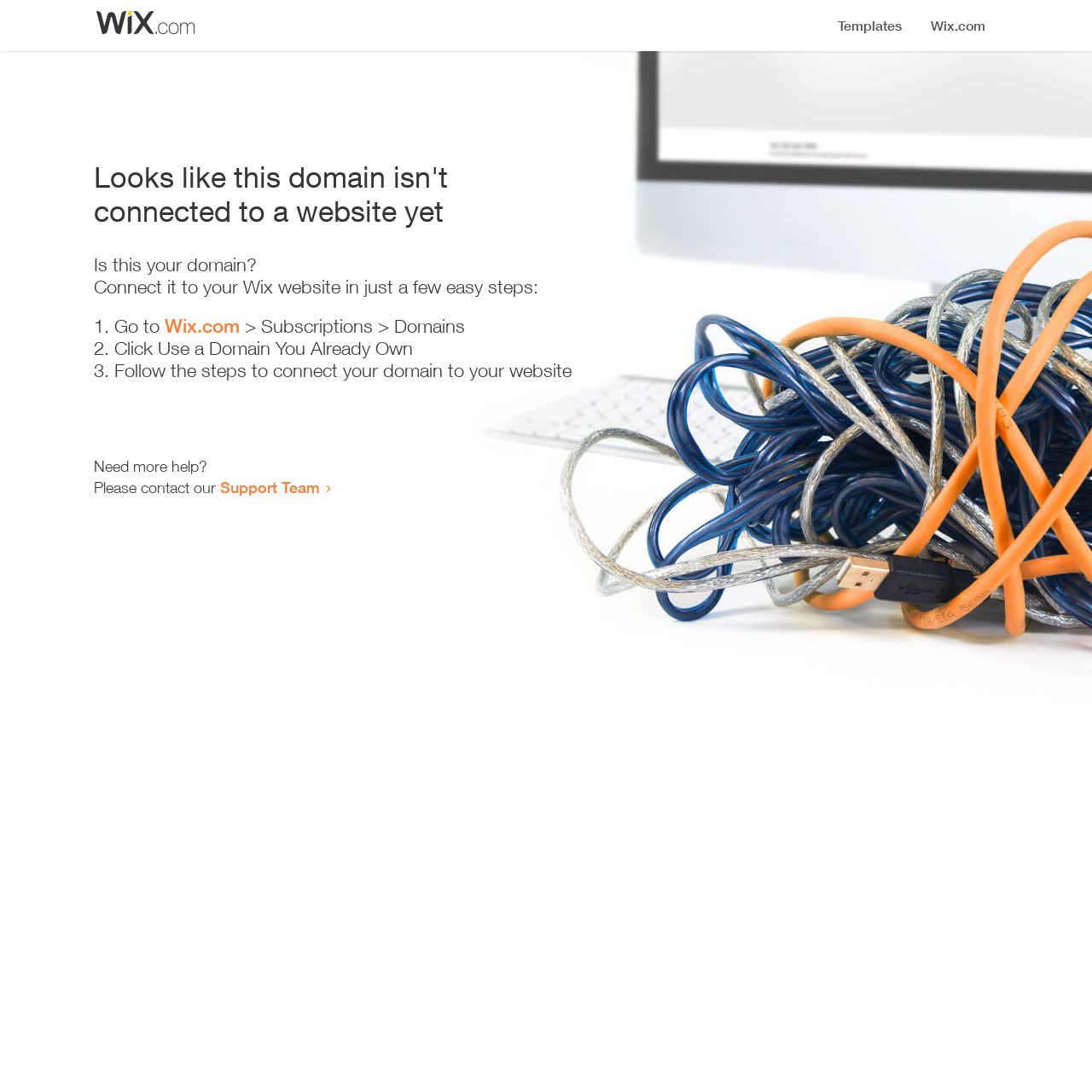Construct a comprehensive description capturing every detail on the webpage.

The webpage appears to be an error page, indicating that a domain is not connected to a website yet. At the top, there is a small image, likely a logo or icon. Below the image, a prominent heading reads "Looks like this domain isn't connected to a website yet". 

Underneath the heading, a series of instructions are provided to connect the domain to a Wix website. The instructions are divided into three steps, each marked with a numbered list marker (1., 2., and 3.). The first step involves going to Wix.com, followed by navigating to the Subscriptions and Domains section. The second step is to click "Use a Domain You Already Own", and the third step is to follow the instructions to connect the domain to the website.

Below the instructions, there is a message asking if the user needs more help, followed by an invitation to contact the Support Team through a link. Overall, the webpage is providing guidance on how to resolve the issue of a disconnected domain.